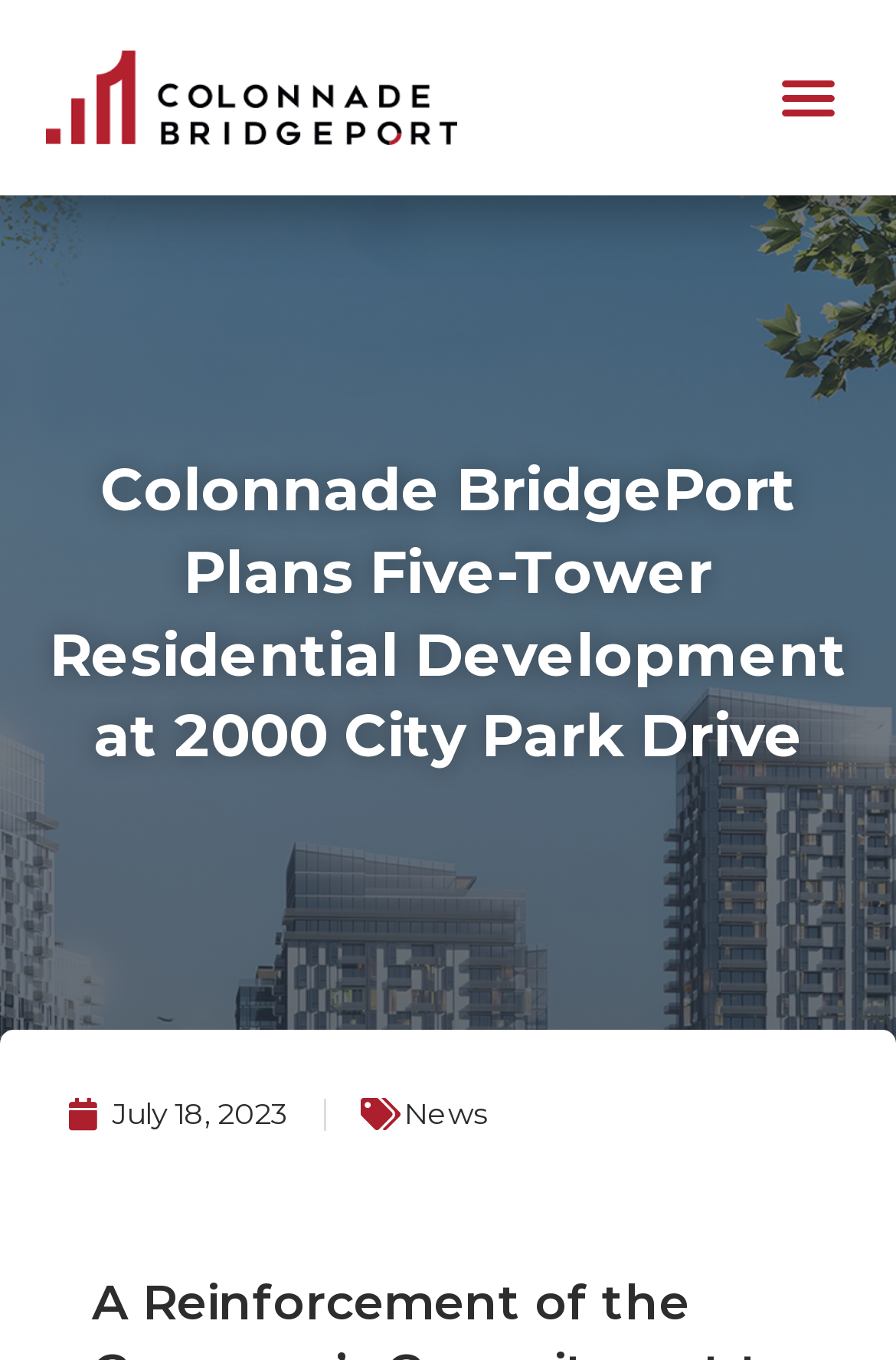Using the given description, provide the bounding box coordinates formatted as (top-left x, top-left y, bottom-right x, bottom-right y), with all values being floating point numbers between 0 and 1. Description: Menu

[0.854, 0.04, 0.95, 0.104]